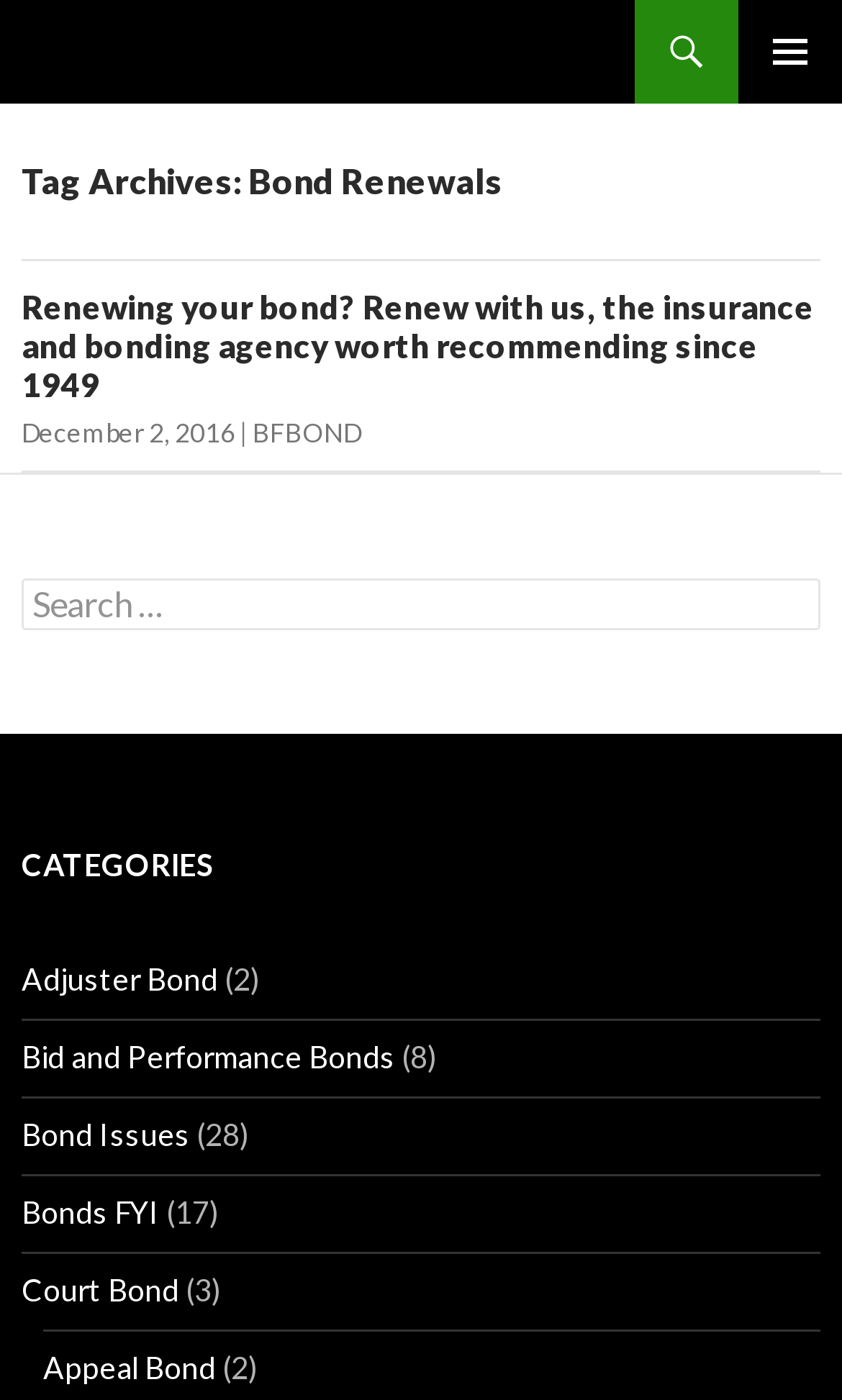Please identify the bounding box coordinates for the region that you need to click to follow this instruction: "Check out Court Bond".

[0.026, 0.908, 0.213, 0.934]